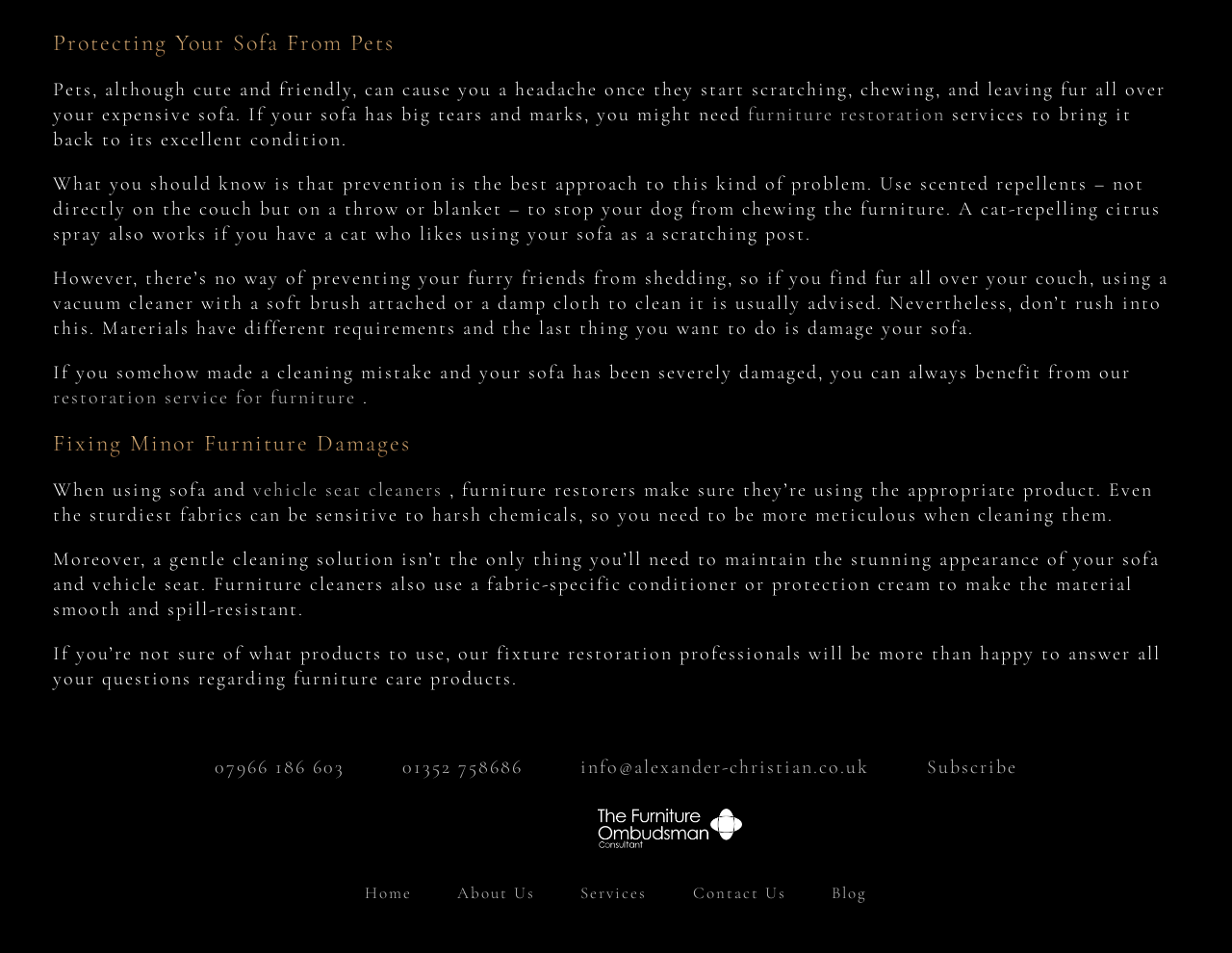Please answer the following question using a single word or phrase: 
What is the main topic of this webpage?

Protecting sofa from pets